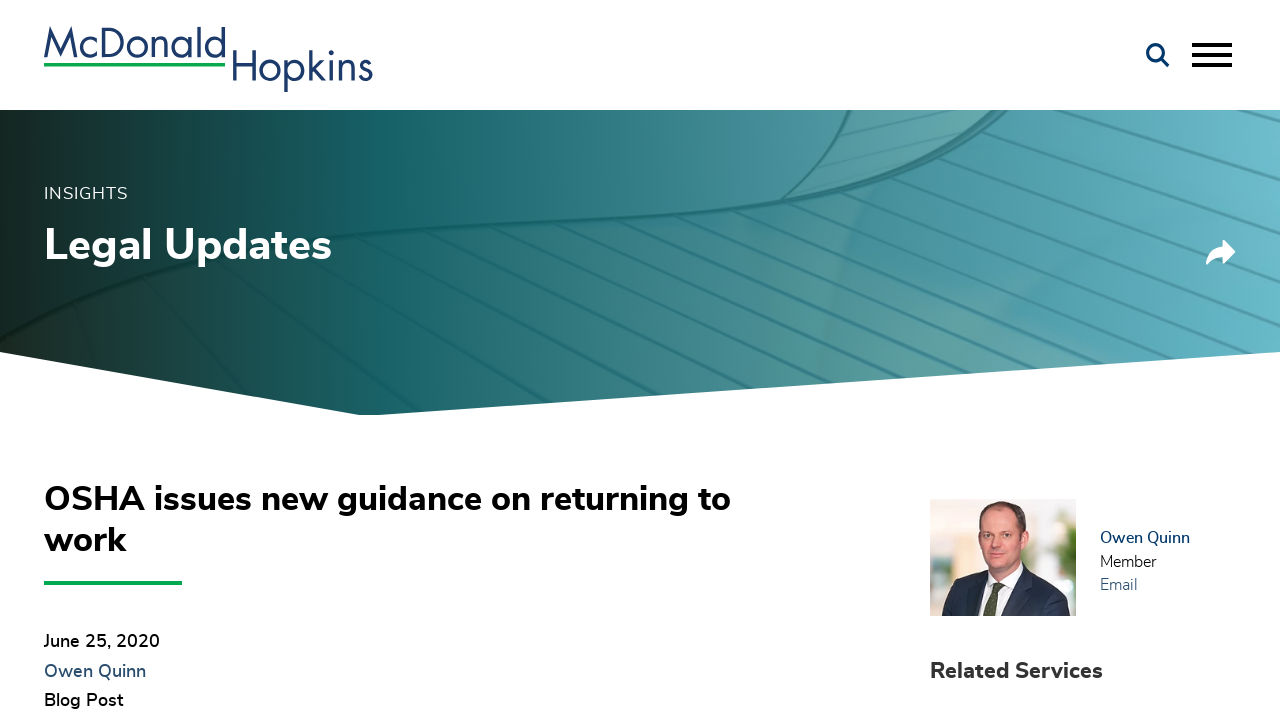Identify the bounding box coordinates for the region to click in order to carry out this instruction: "Search for something". Provide the coordinates using four float numbers between 0 and 1, formatted as [left, top, right, bottom].

None